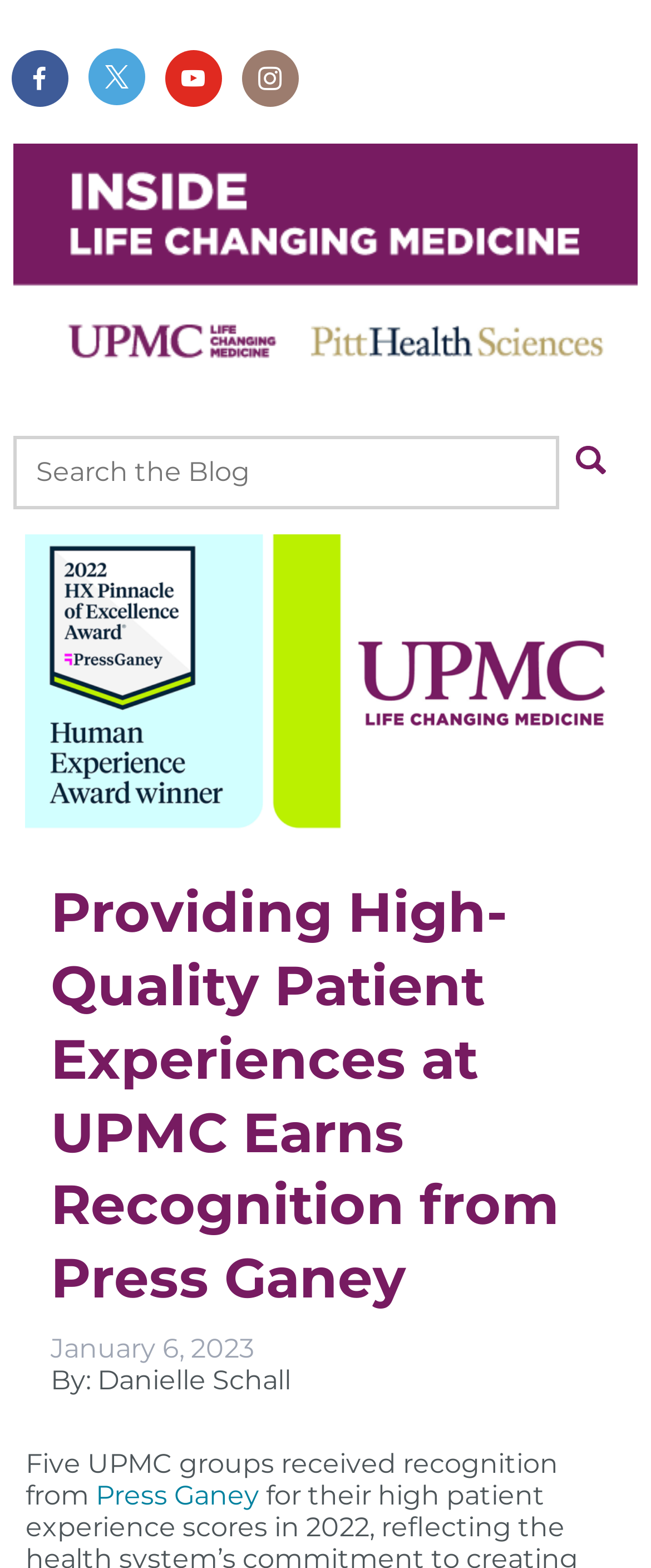Provide the bounding box coordinates for the UI element that is described as: "name="s" placeholder="Search the Blog"".

[0.02, 0.278, 0.86, 0.325]